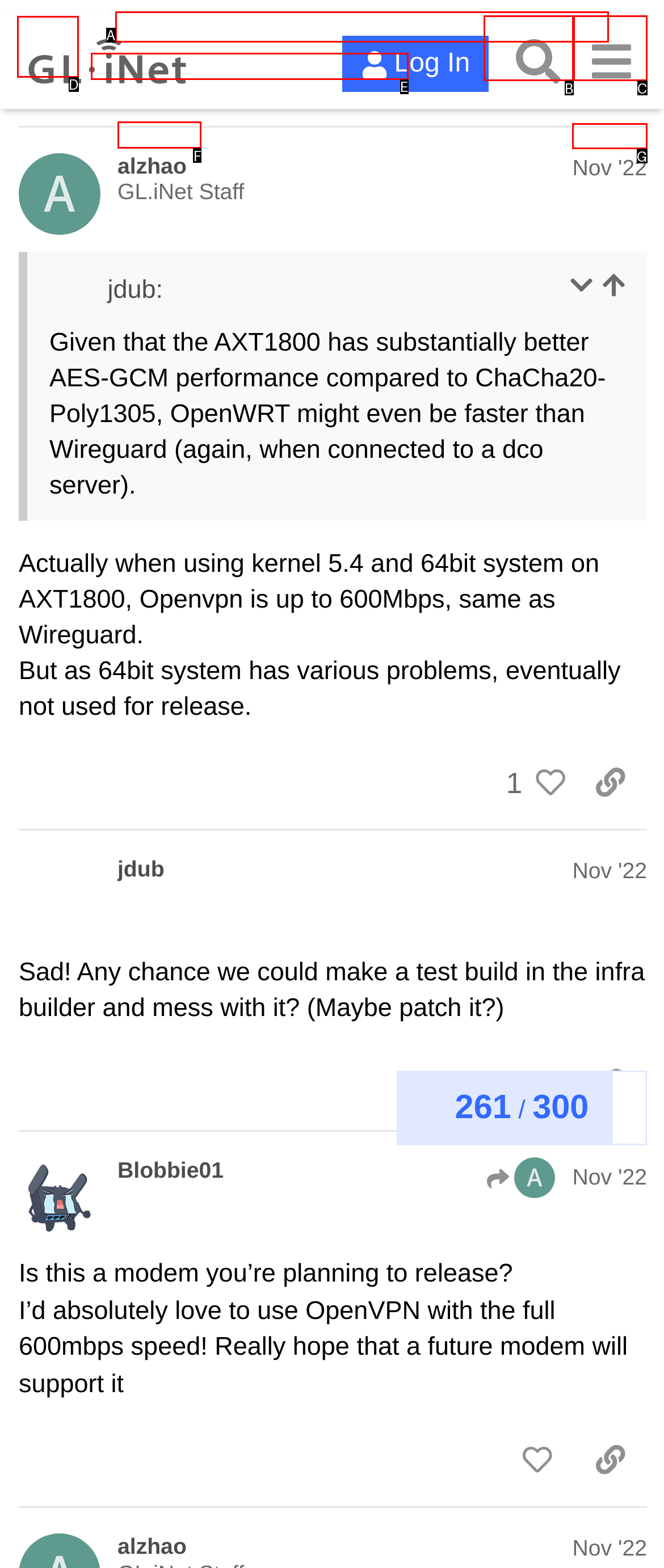From the provided choices, determine which option matches the description: Dec '22. Respond with the letter of the correct choice directly.

G